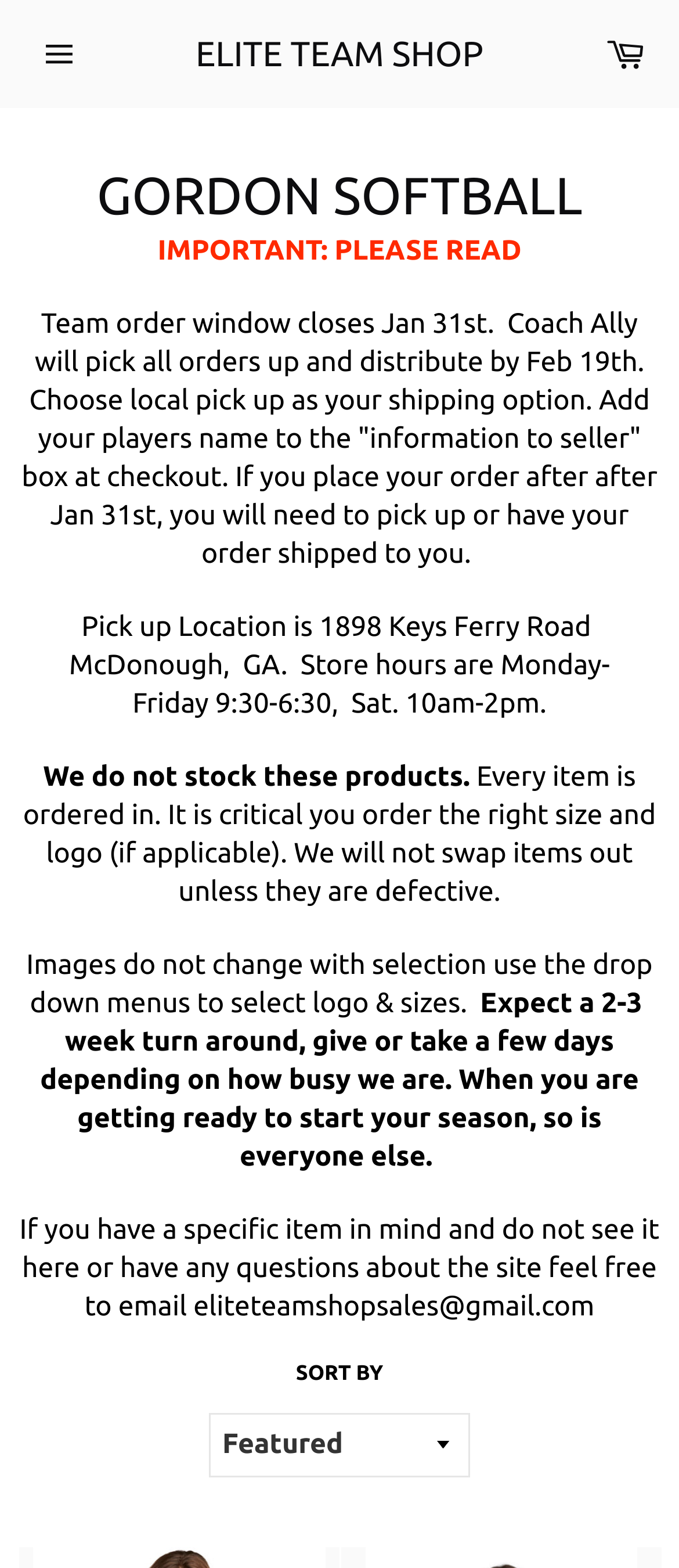Identify the bounding box of the UI component described as: "Cart".

[0.867, 0.011, 0.974, 0.058]